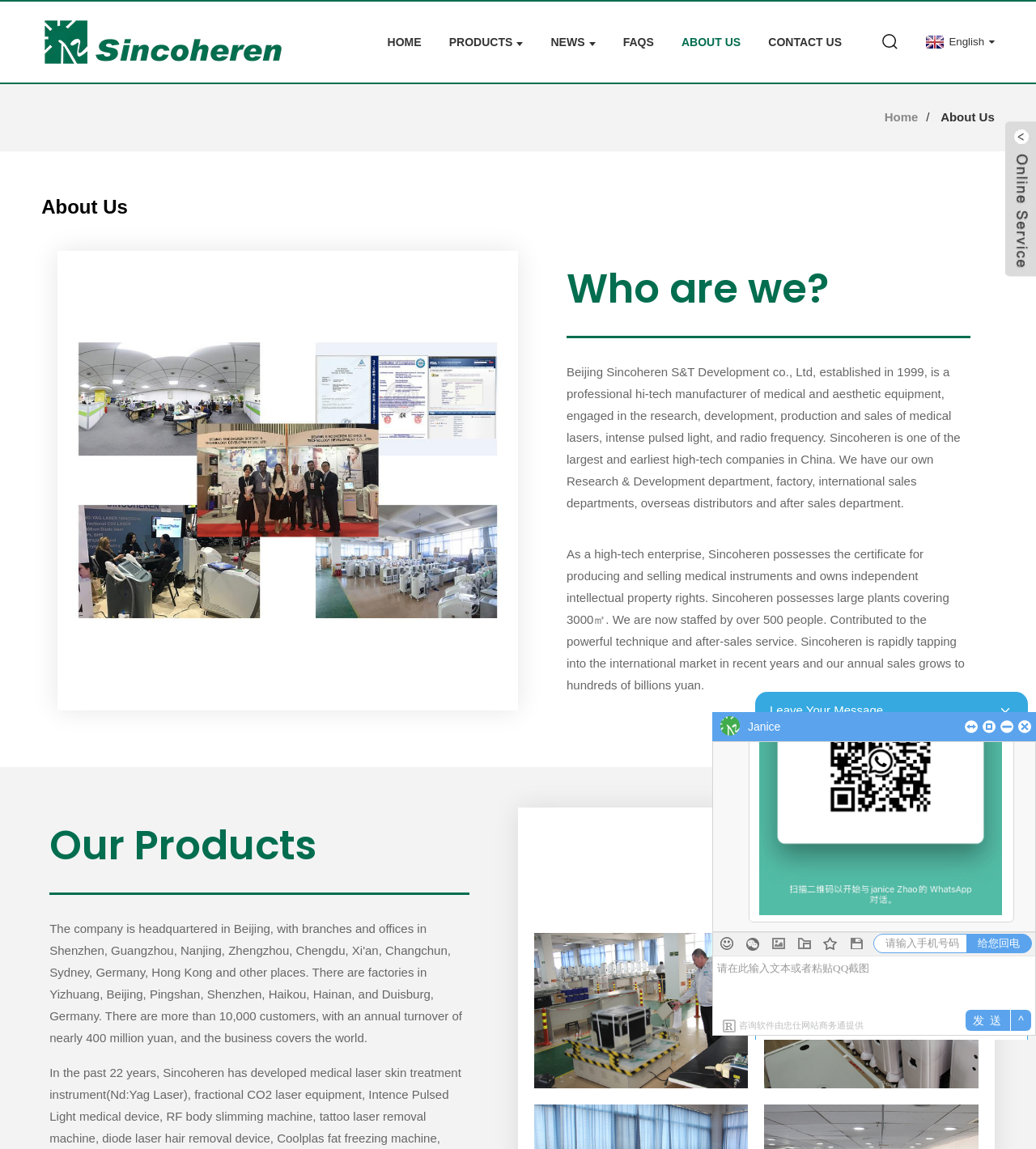Please identify the bounding box coordinates for the region that you need to click to follow this instruction: "Contact us through Whatsapp".

[0.906, 0.631, 0.961, 0.68]